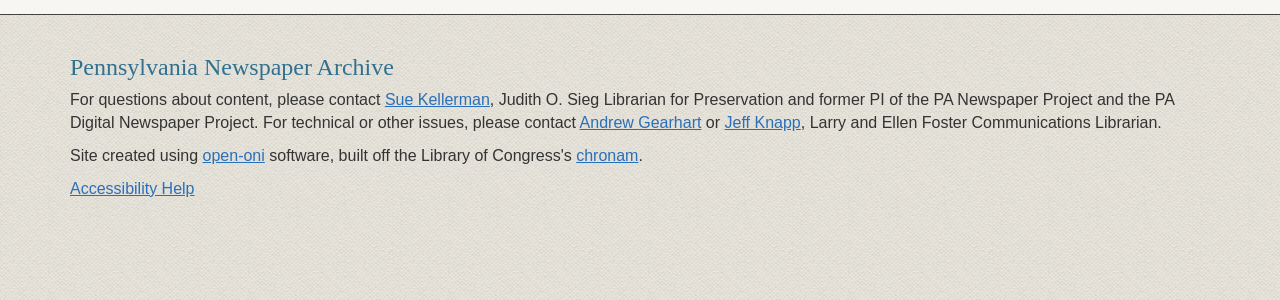From the details in the image, provide a thorough response to the question: What is the name of the librarian for Preservation?

I found the answer by looking at the text following 'For questions about content, please contact', which mentions 'Sue Kellerman' as the librarian for Preservation.